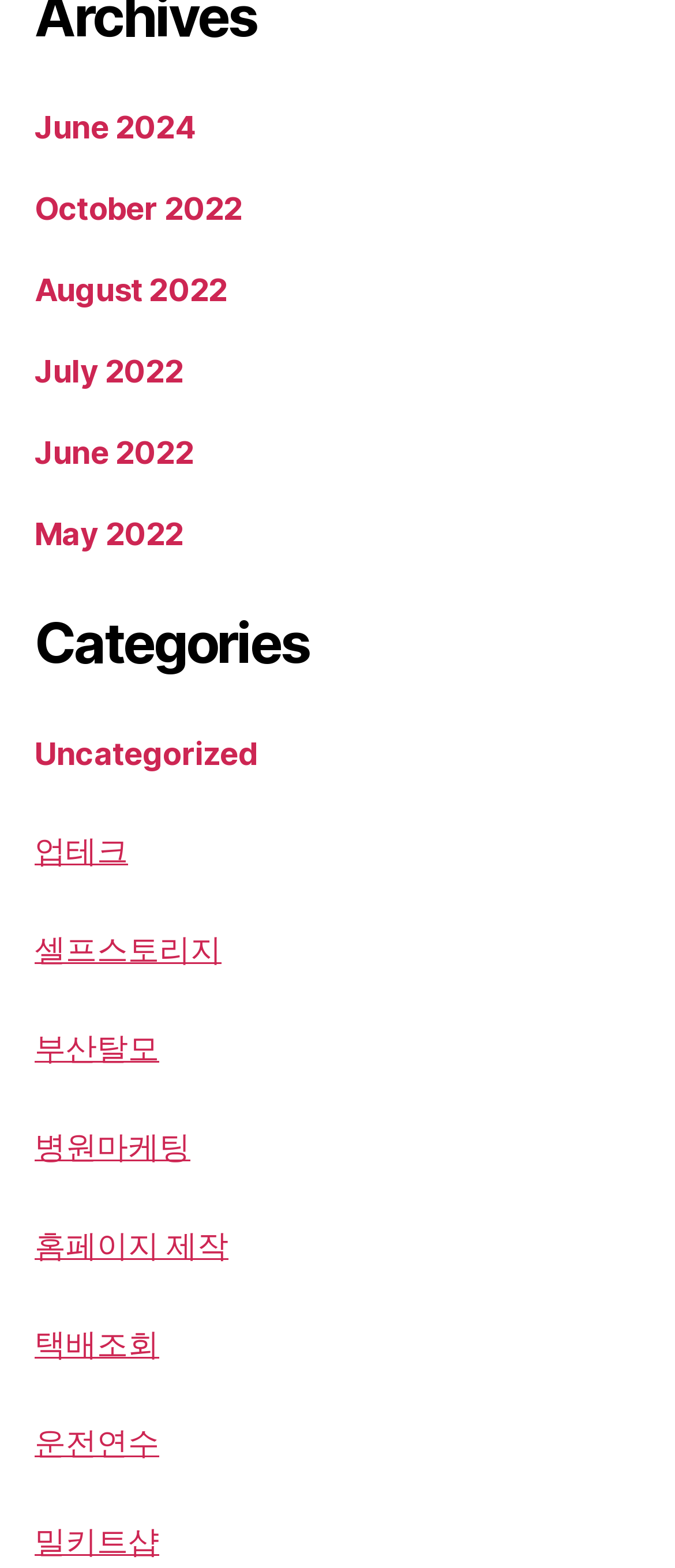How many links are listed on the page?
Kindly offer a comprehensive and detailed response to the question.

I counted the number of links on the page, including the months at the top and the categories below, and found a total of 14 links.